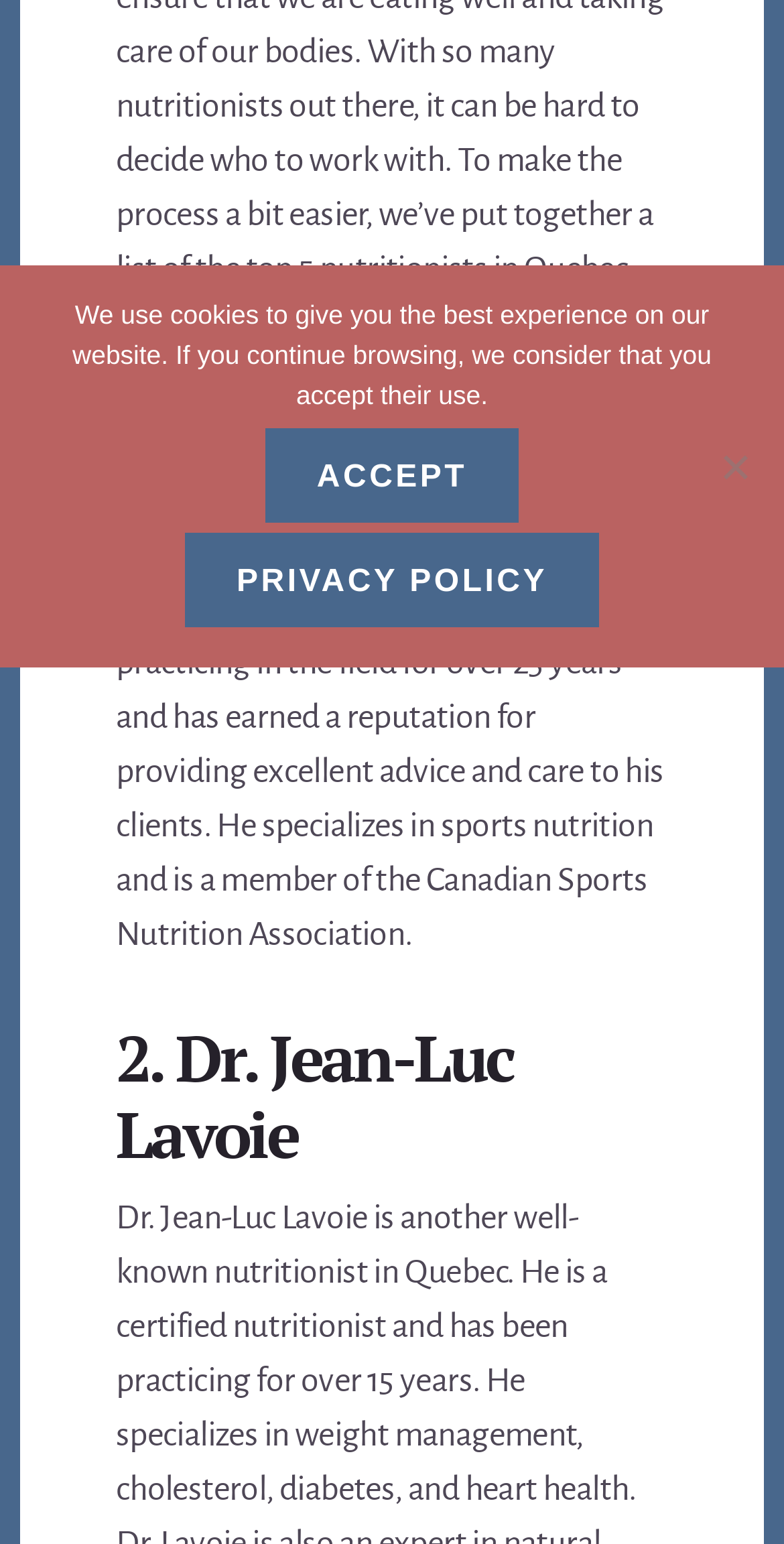From the webpage screenshot, predict the bounding box of the UI element that matches this description: "Privacy Policy".

[0.235, 0.345, 0.765, 0.406]